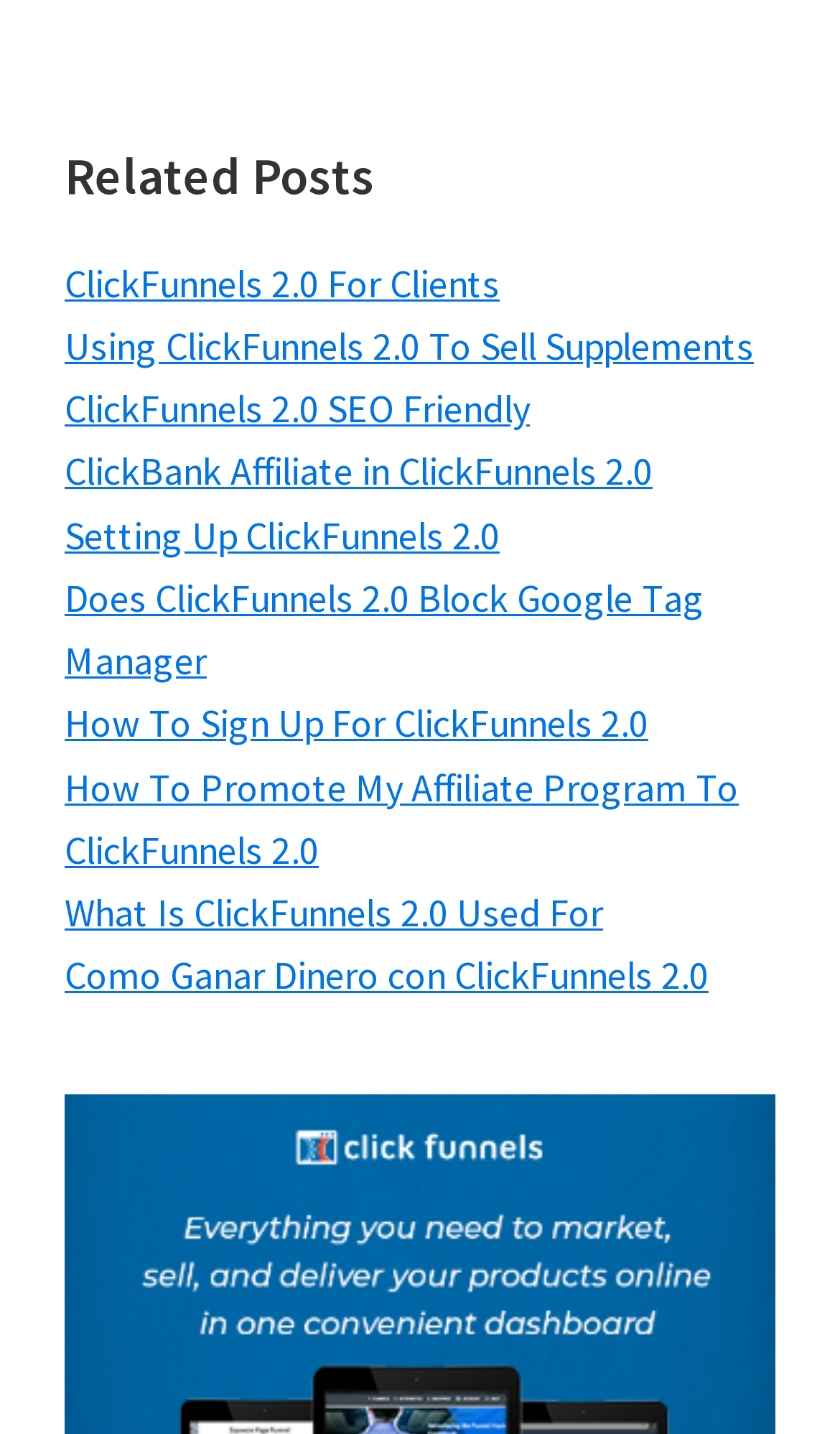Give a one-word or short-phrase answer to the following question: 
How many links are related to ClickFunnels 2.0?

11